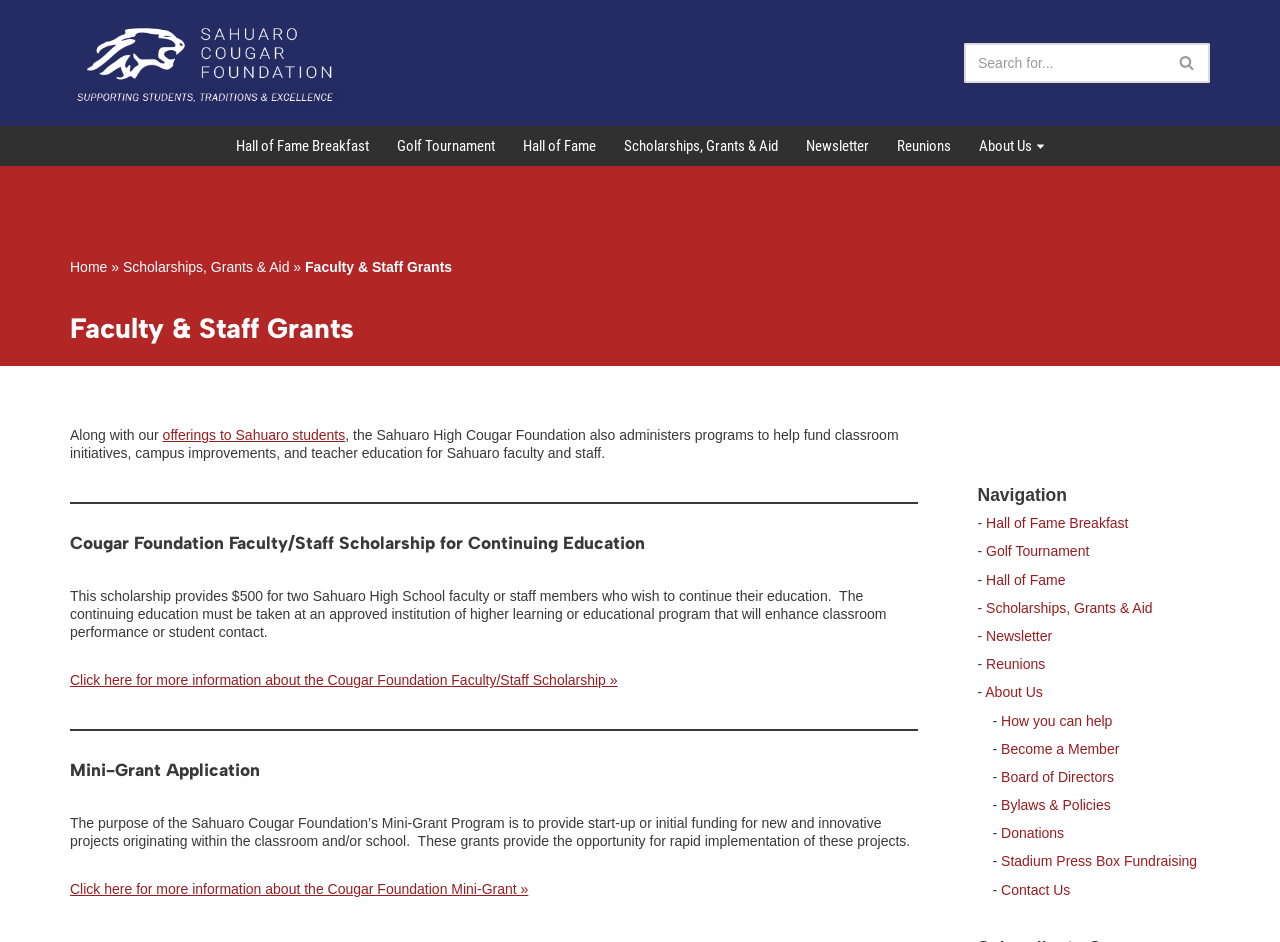Locate the bounding box coordinates of the element that should be clicked to fulfill the instruction: "Contact Us".

[0.782, 0.936, 0.836, 0.953]